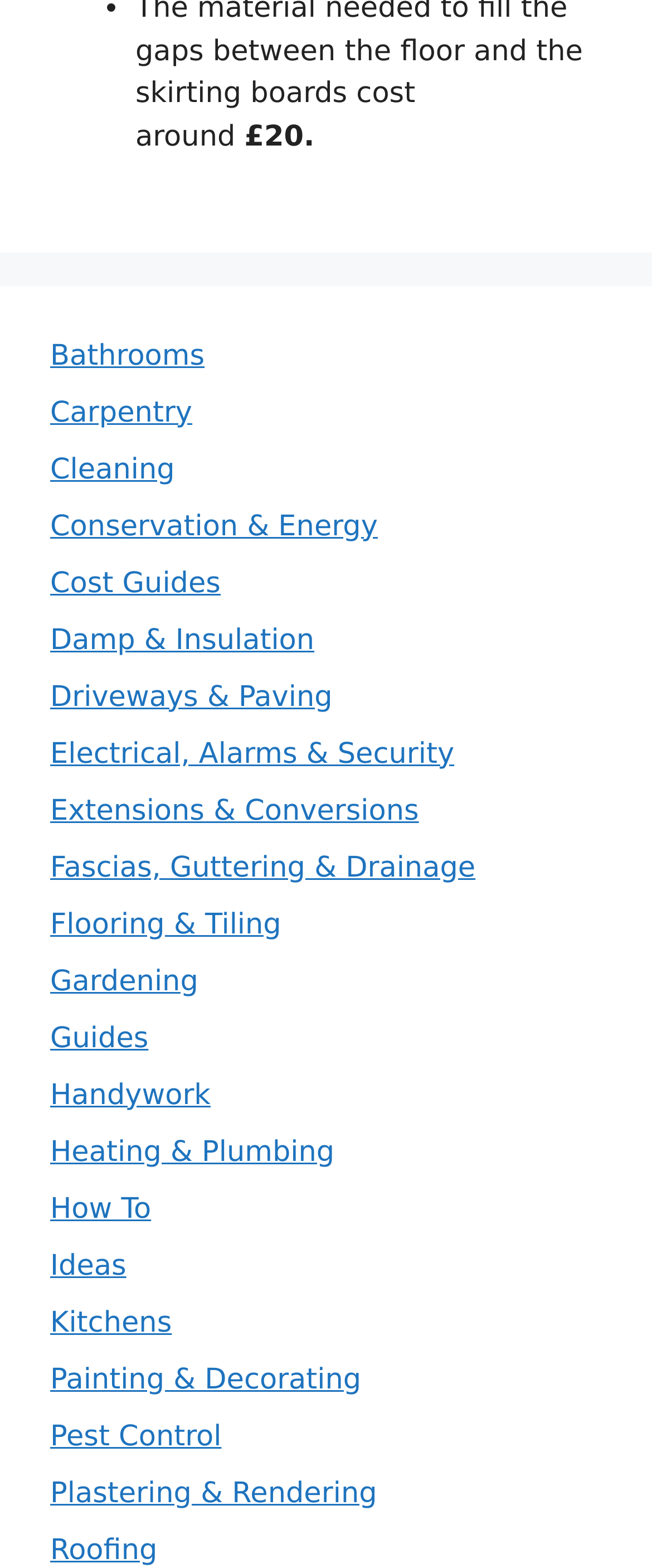Identify the coordinates of the bounding box for the element described below: "Kitchens". Return the coordinates as four float numbers between 0 and 1: [left, top, right, bottom].

[0.077, 0.833, 0.263, 0.854]